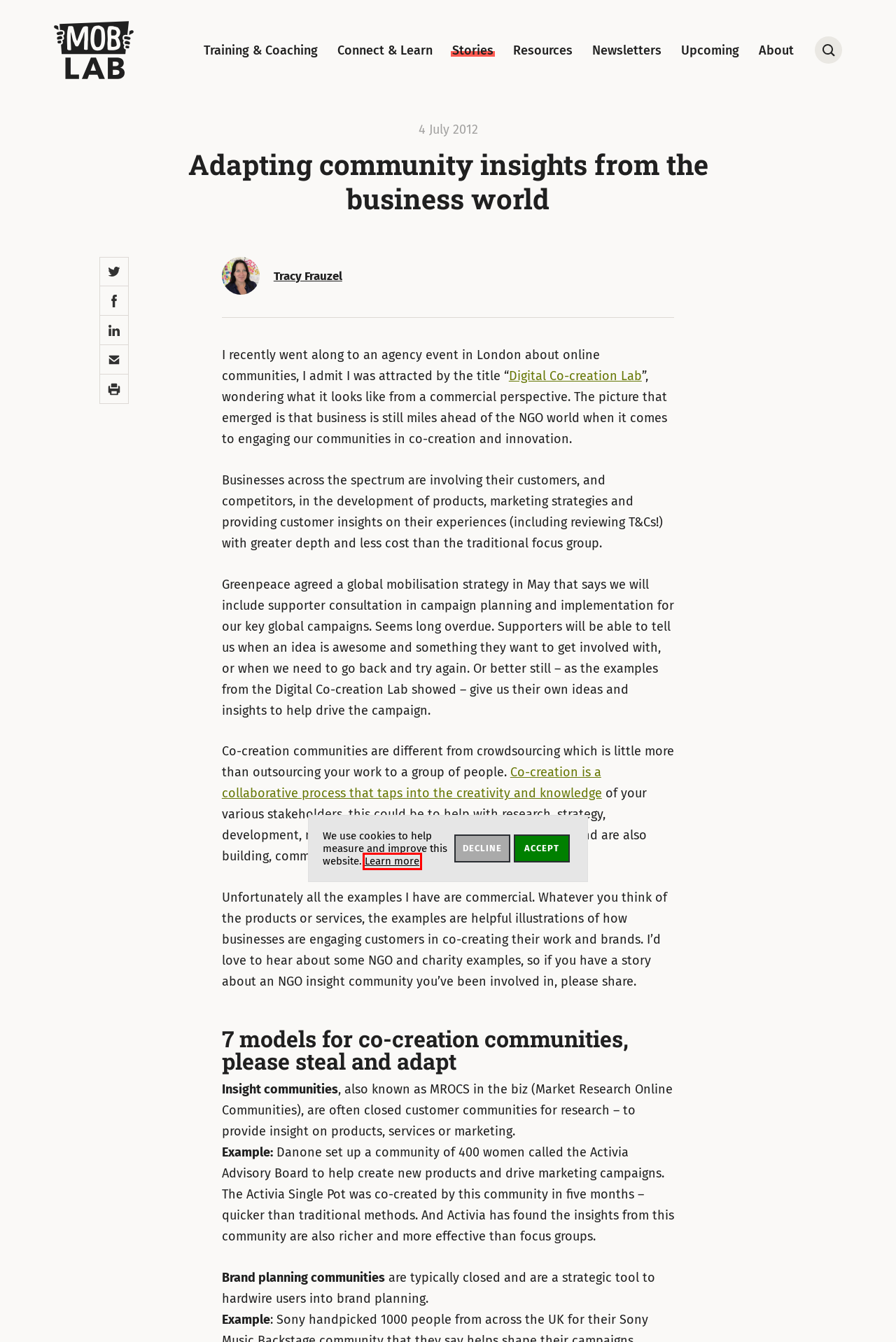You are provided with a screenshot of a webpage highlighting a UI element with a red bounding box. Choose the most suitable webpage description that matches the new page after clicking the element in the bounding box. Here are the candidates:
A. Cookie Policy - MobLab
B. Connect & Learn - MobLab
C. Events Archive - MobLab
D. Home - MobLab
E. Newsletters Archive - MobLab
F. Stories Archive - MobLab
G. About - MobLab
H. Tracy Frauzel - MobLab

A